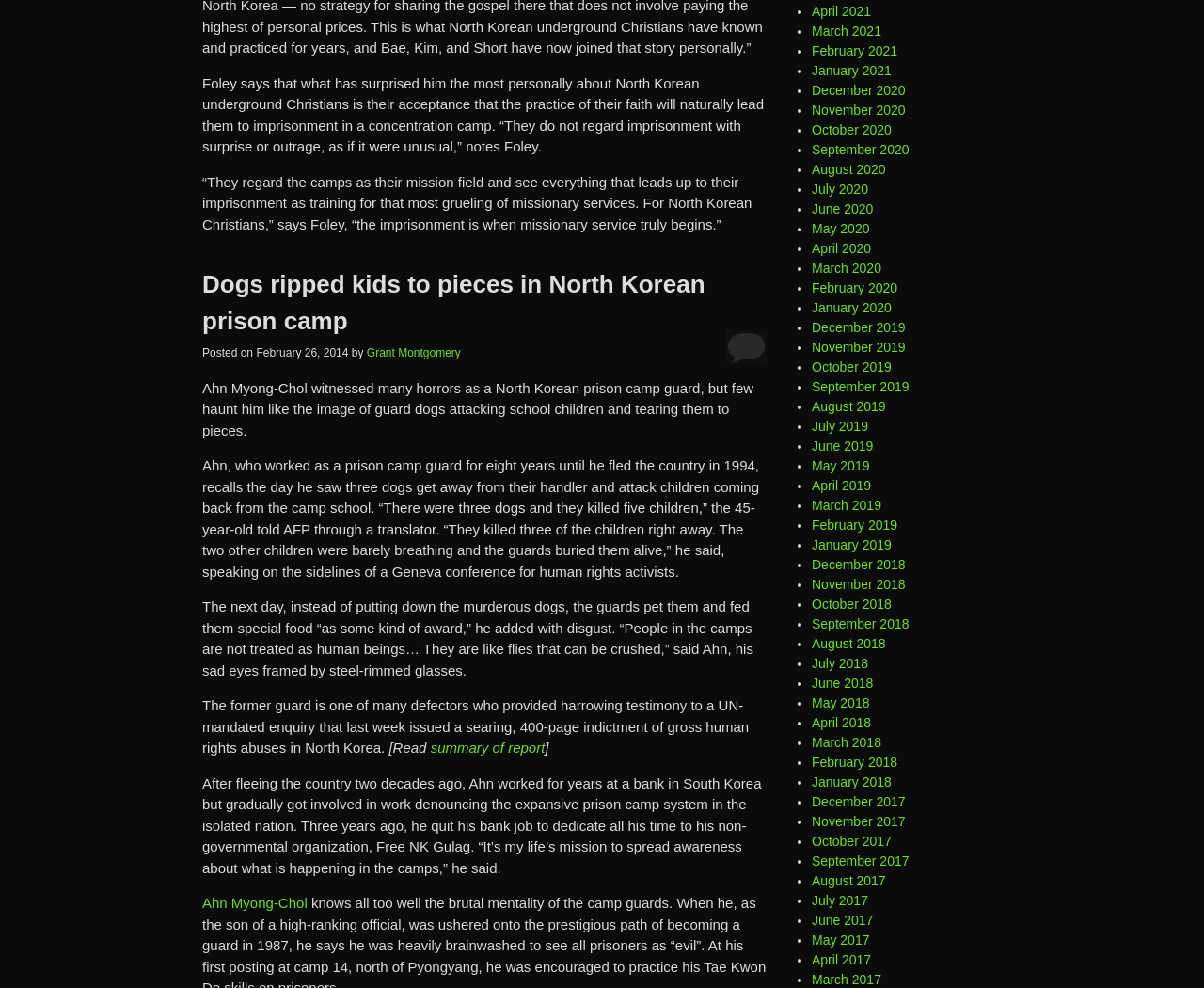How many children were killed by the guard dogs in the incident described in the article?
Can you give a detailed and elaborate answer to the question?

The article states that three dogs attacked and killed five children in an incident witnessed by Ahn Myong-Chol, a former prison camp guard.